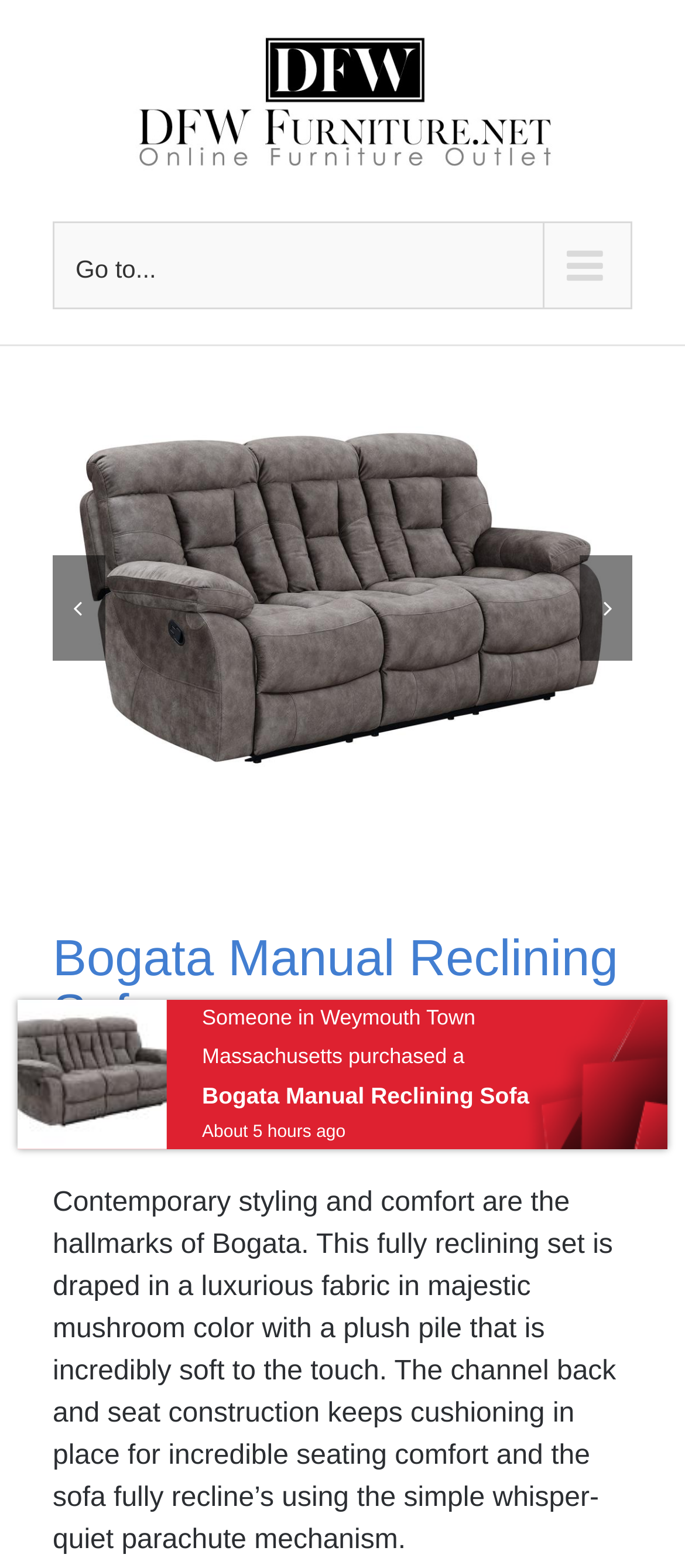Is the Bogata Manual Reclining Sofa fully reclining?
Identify the answer in the screenshot and reply with a single word or phrase.

Yes